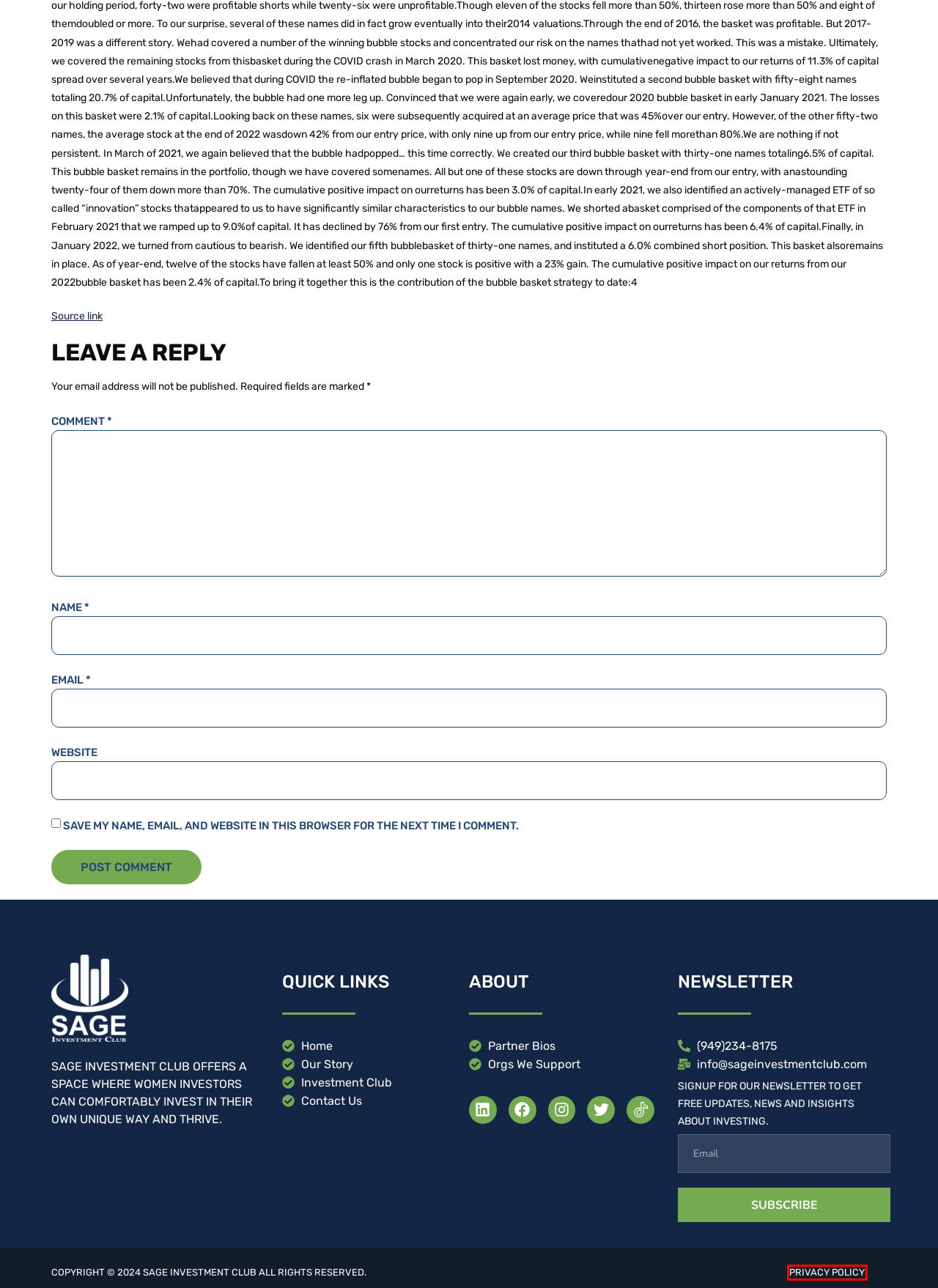Observe the provided screenshot of a webpage that has a red rectangle bounding box. Determine the webpage description that best matches the new webpage after clicking the element inside the red bounding box. Here are the candidates:
A. Blog – Sage Investment Club
B. Sage Investment Club – Become a better investor
C. Market Data – Sage Investment Club
D. Privacy Policy – Sage Investment Club
E. David Einhorn Up 37% In 2022 Amid Successful Short Strategy [Greenlight's Full 2022 Letter]
F. Giving Back – Sage Investment Club
G. Meet Our Team – Sage Investment Club
H. Contact us – Sage Investment Club

D